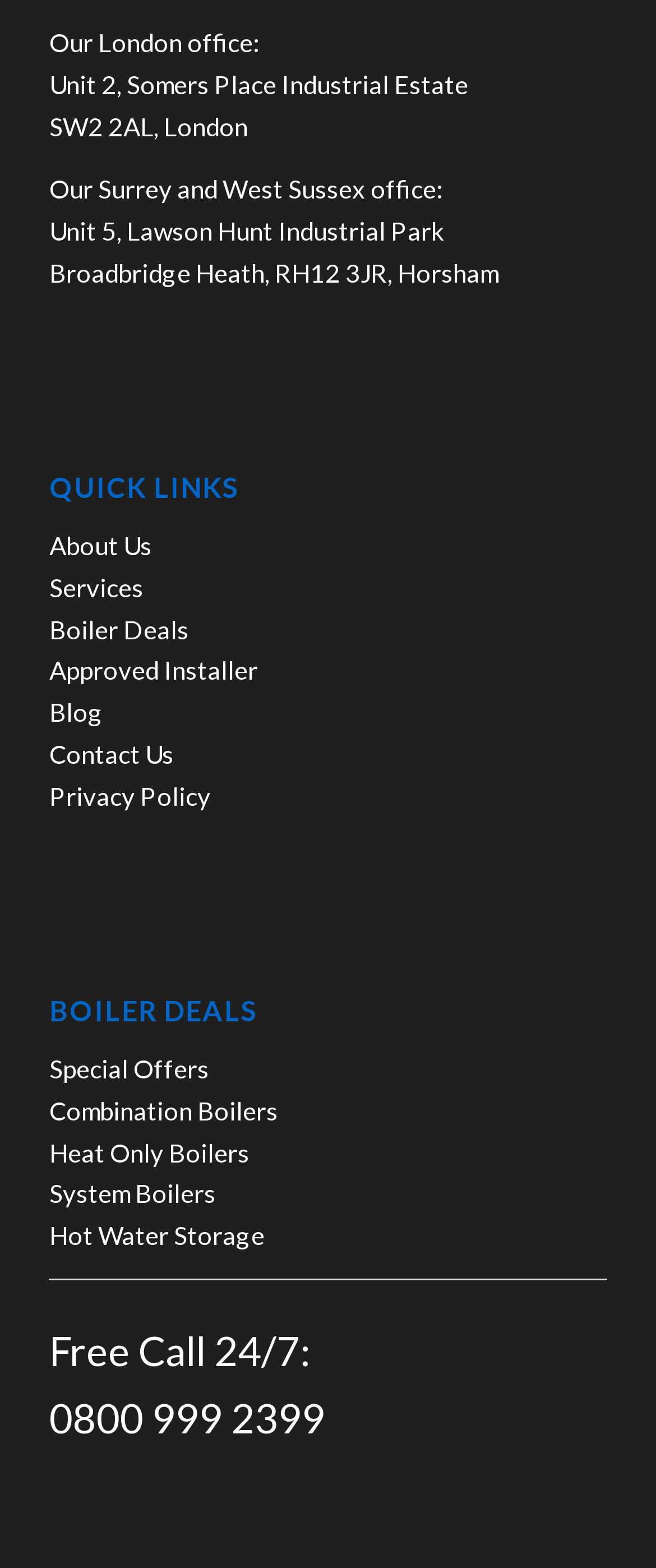Give a one-word or one-phrase response to the question: 
What type of boilers are offered under 'Boiler Deals'?

Combination, Heat Only, System